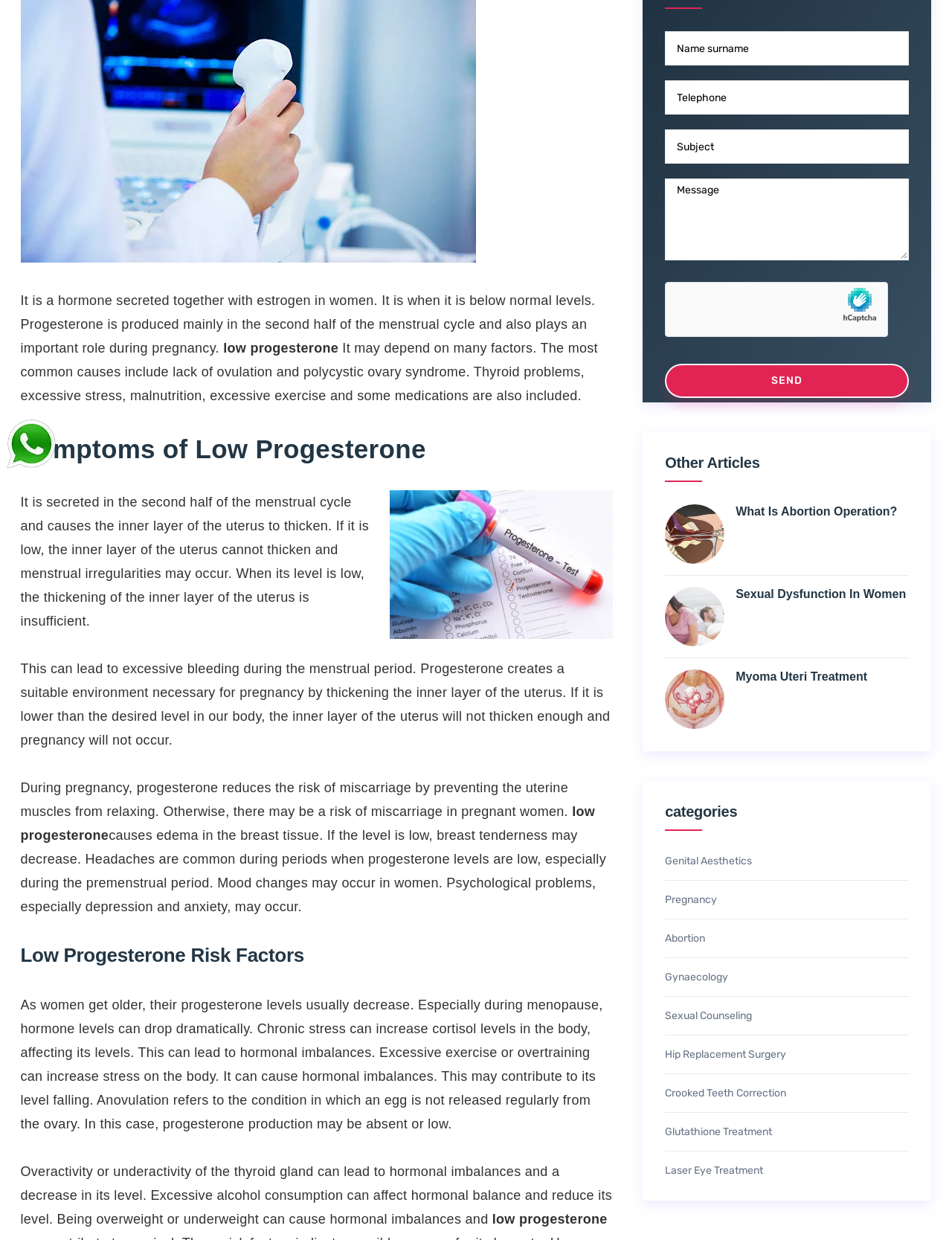Identify the bounding box coordinates for the UI element described as follows: "Genital Aesthetics". Ensure the coordinates are four float numbers between 0 and 1, formatted as [left, top, right, bottom].

[0.699, 0.691, 0.79, 0.699]